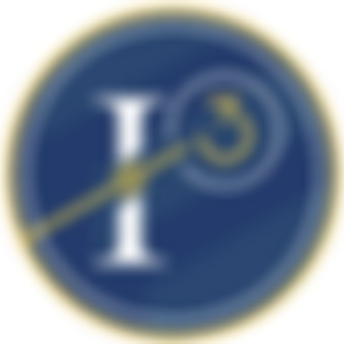Offer an in-depth caption for the image presented.

The image features a circular logo for i3 Academy. The design showcases a prominent letter "I" in white, set against a deep blue backdrop. Surrounding the central letter is a golden outline, which adds a touch of elegance. A thin golden line intersects the circle, enhancing the logo's modern aesthetic. The logo embodies the academy's commitment to innovation and excellence in education, providing a visual representation of its mission to empower students in Birmingham, Alabama.